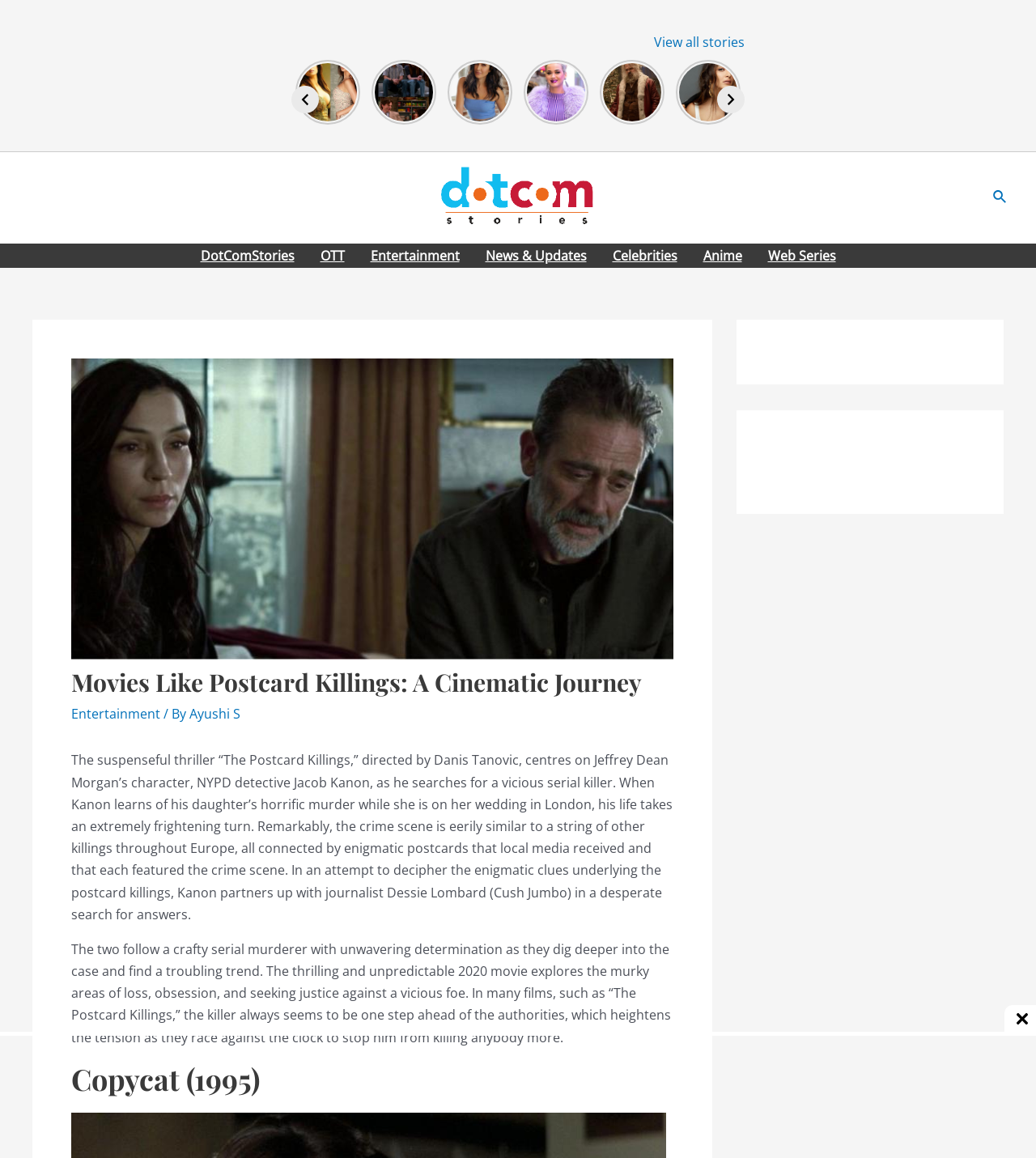Can you determine the bounding box coordinates of the area that needs to be clicked to fulfill the following instruction: "Get involved"?

None